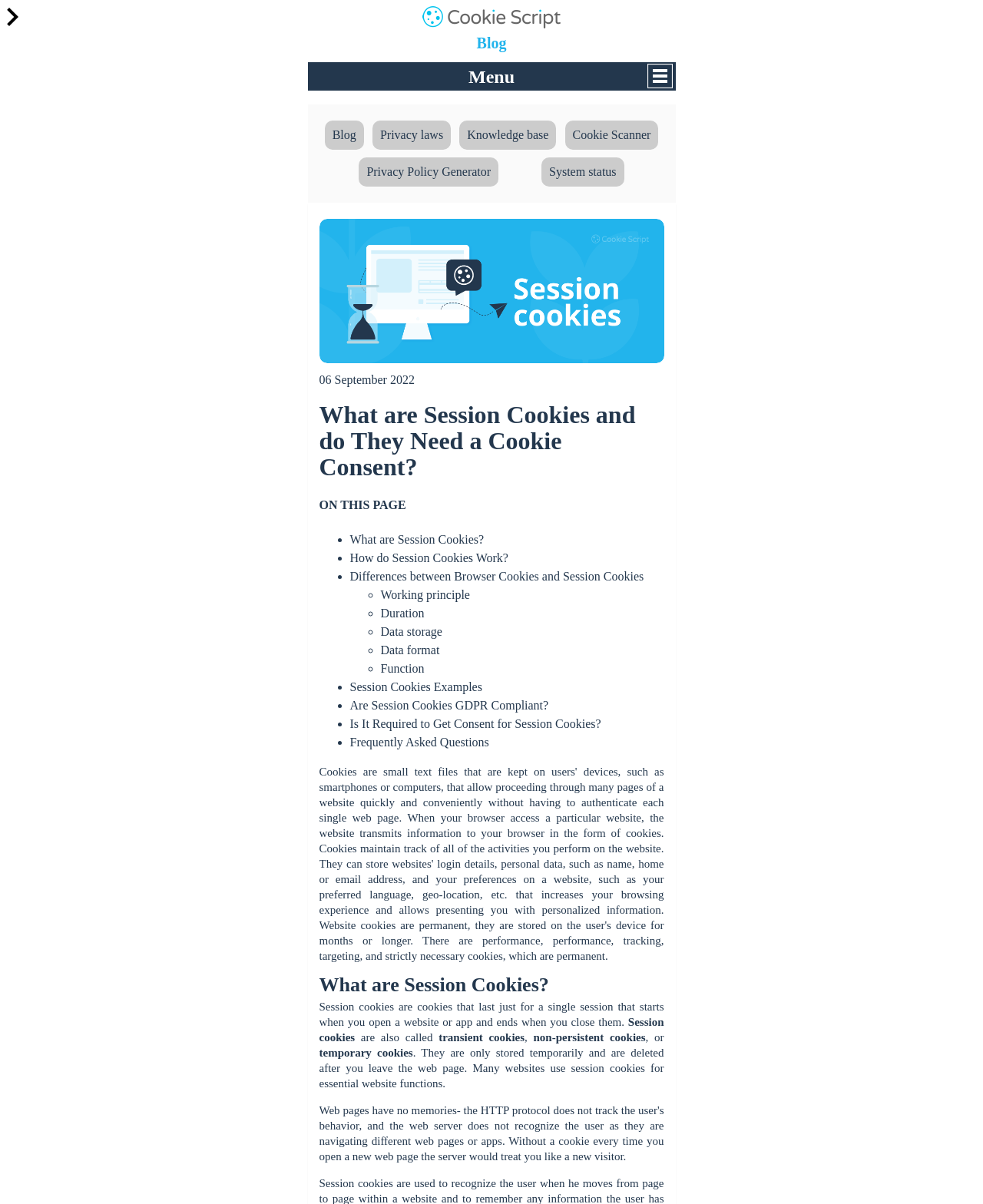What are other names for session cookies?
Refer to the image and offer an in-depth and detailed answer to the question.

The webpage mentions that session cookies are also called transient cookies, non-persistent cookies, or temporary cookies, which are all alternative names for session cookies.